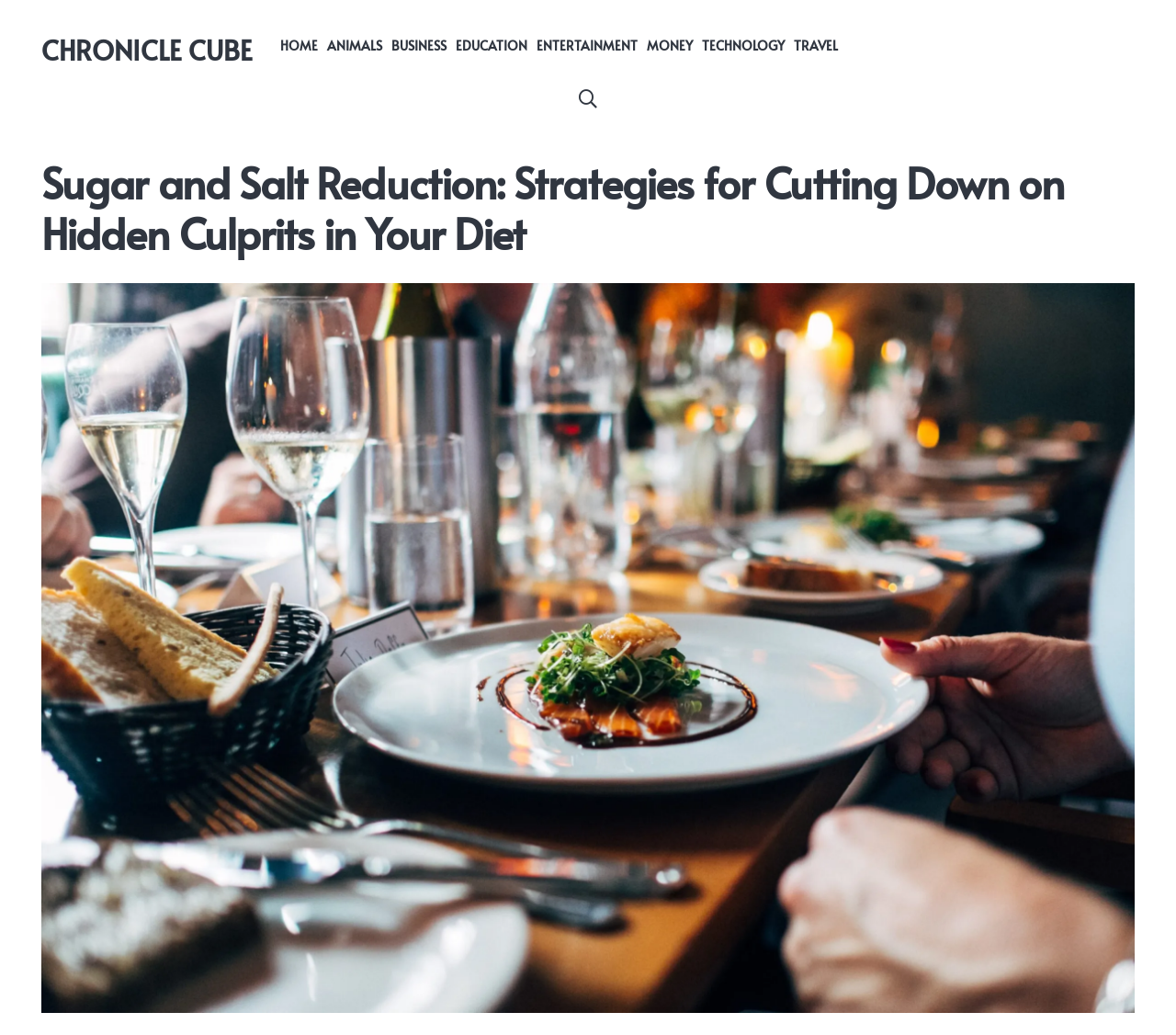Please find the bounding box coordinates of the element's region to be clicked to carry out this instruction: "Read about entering Canada with a DUI".

None